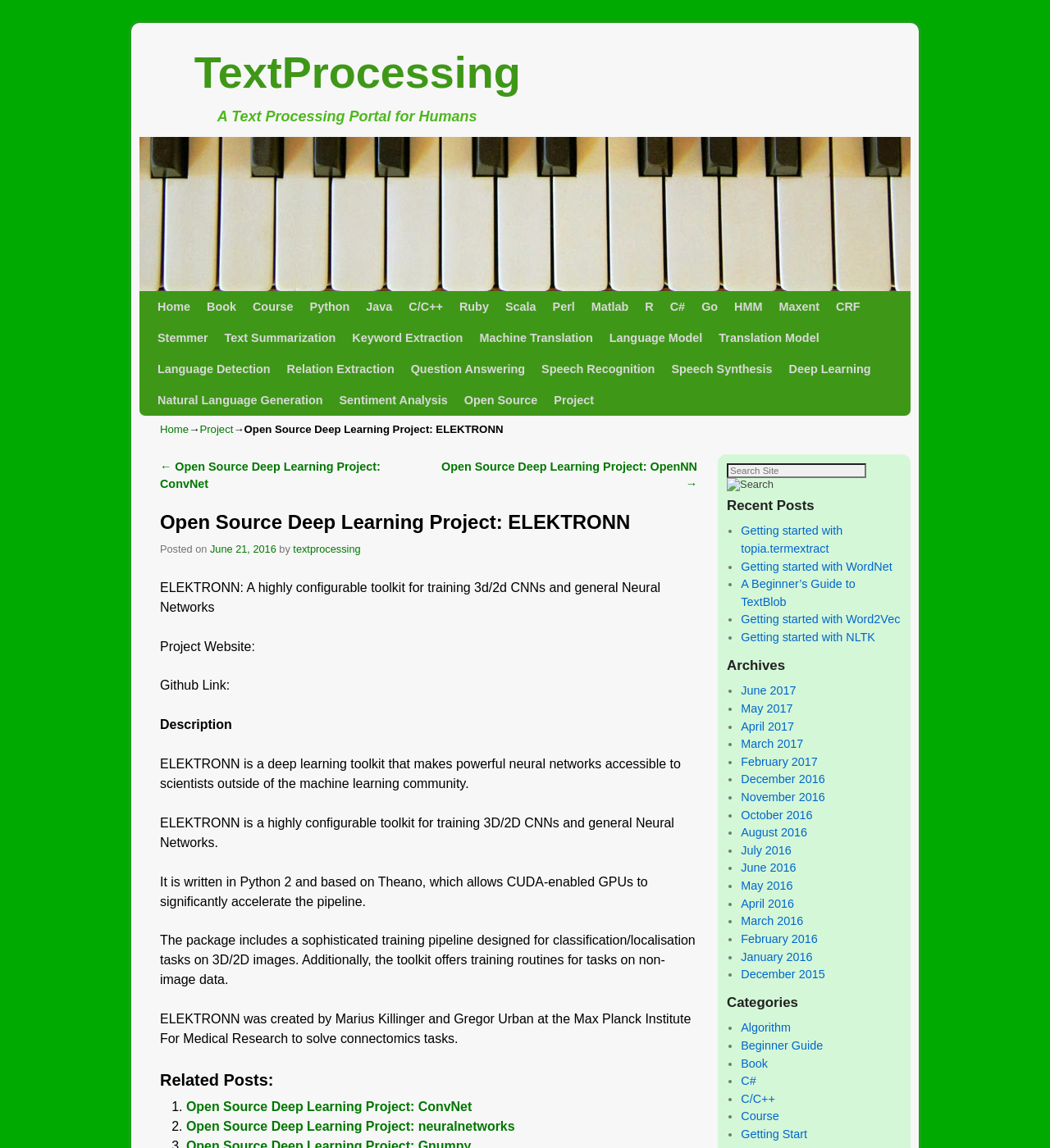Use the information in the screenshot to answer the question comprehensively: What is the name of the deep learning project?

The name of the deep learning project is mentioned in the heading 'Open Source Deep Learning Project: ELEKTRONN' and also in the static text 'ELEKTRONN: A highly configurable toolkit for training 3d/2d CNNs and general Neural Networks'.